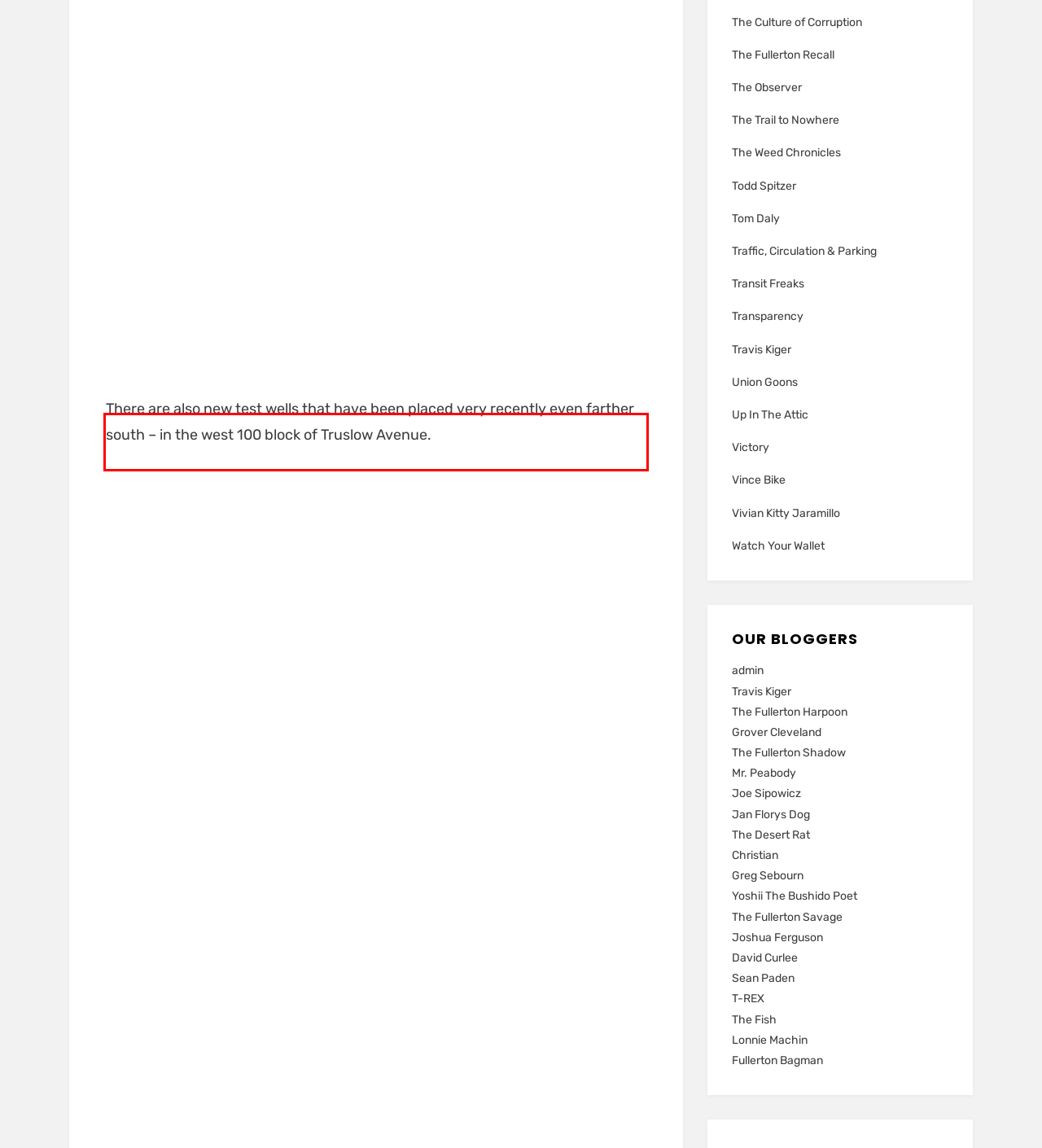Please examine the webpage screenshot and extract the text within the red bounding box using OCR.

There are also new test wells that have been placed very recently even farther south – in the west 100 block of Truslow Avenue.